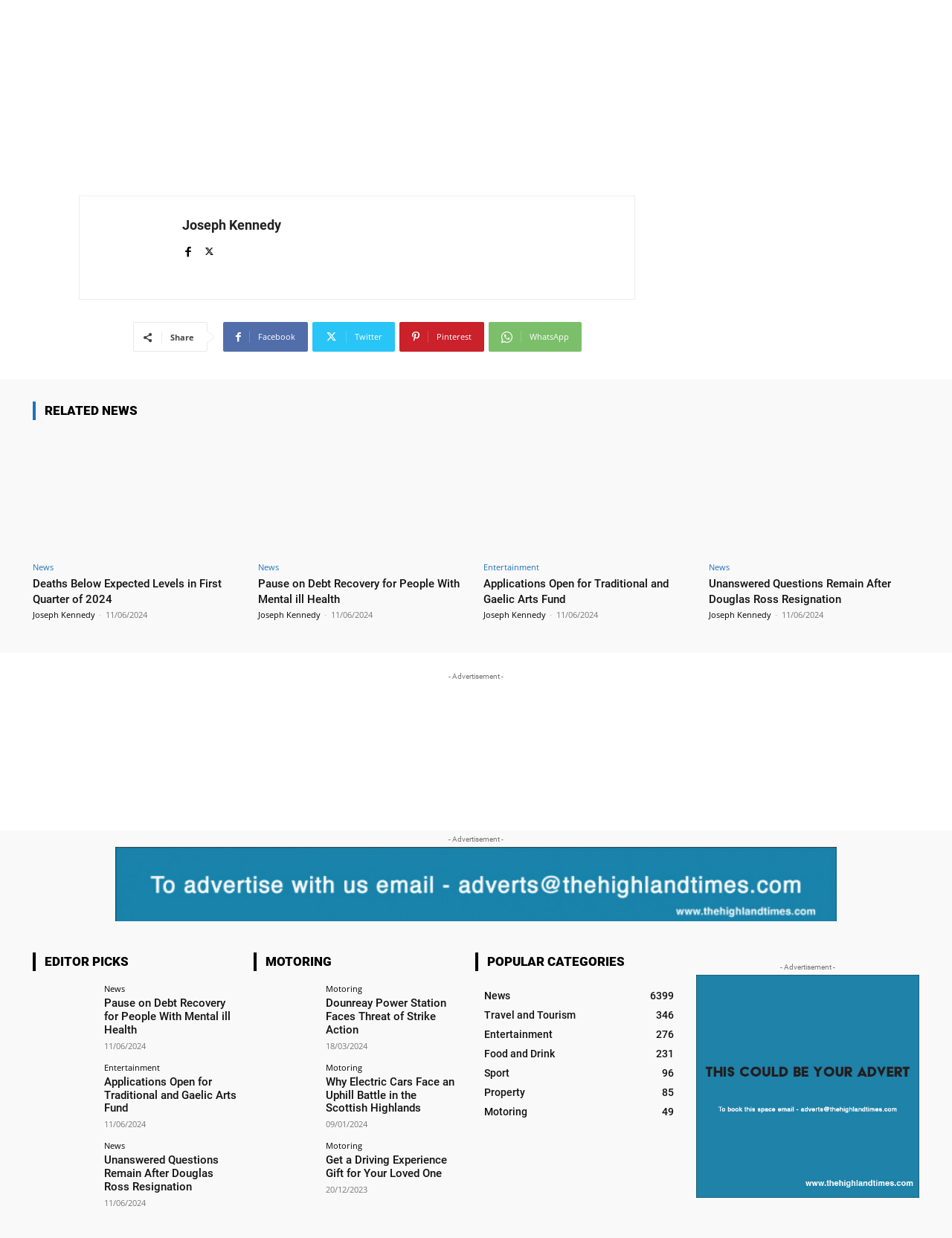Please identify the bounding box coordinates of the element on the webpage that should be clicked to follow this instruction: "Click on the 'Share' button". The bounding box coordinates should be given as four float numbers between 0 and 1, formatted as [left, top, right, bottom].

[0.179, 0.268, 0.204, 0.277]